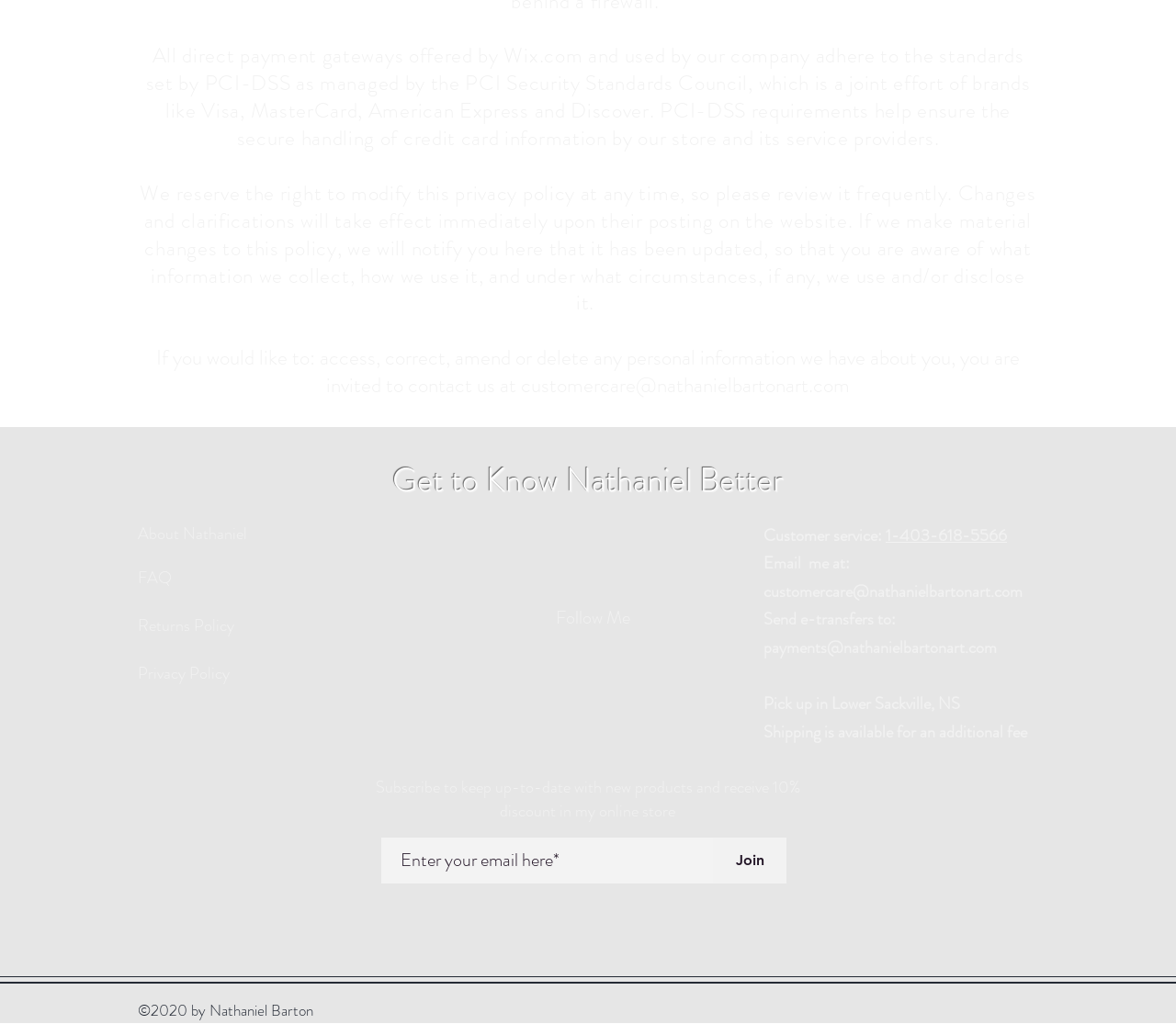Determine the bounding box coordinates (top-left x, top-left y, bottom-right x, bottom-right y) of the UI element described in the following text: aria-label="Facebook"

[0.508, 0.659, 0.538, 0.694]